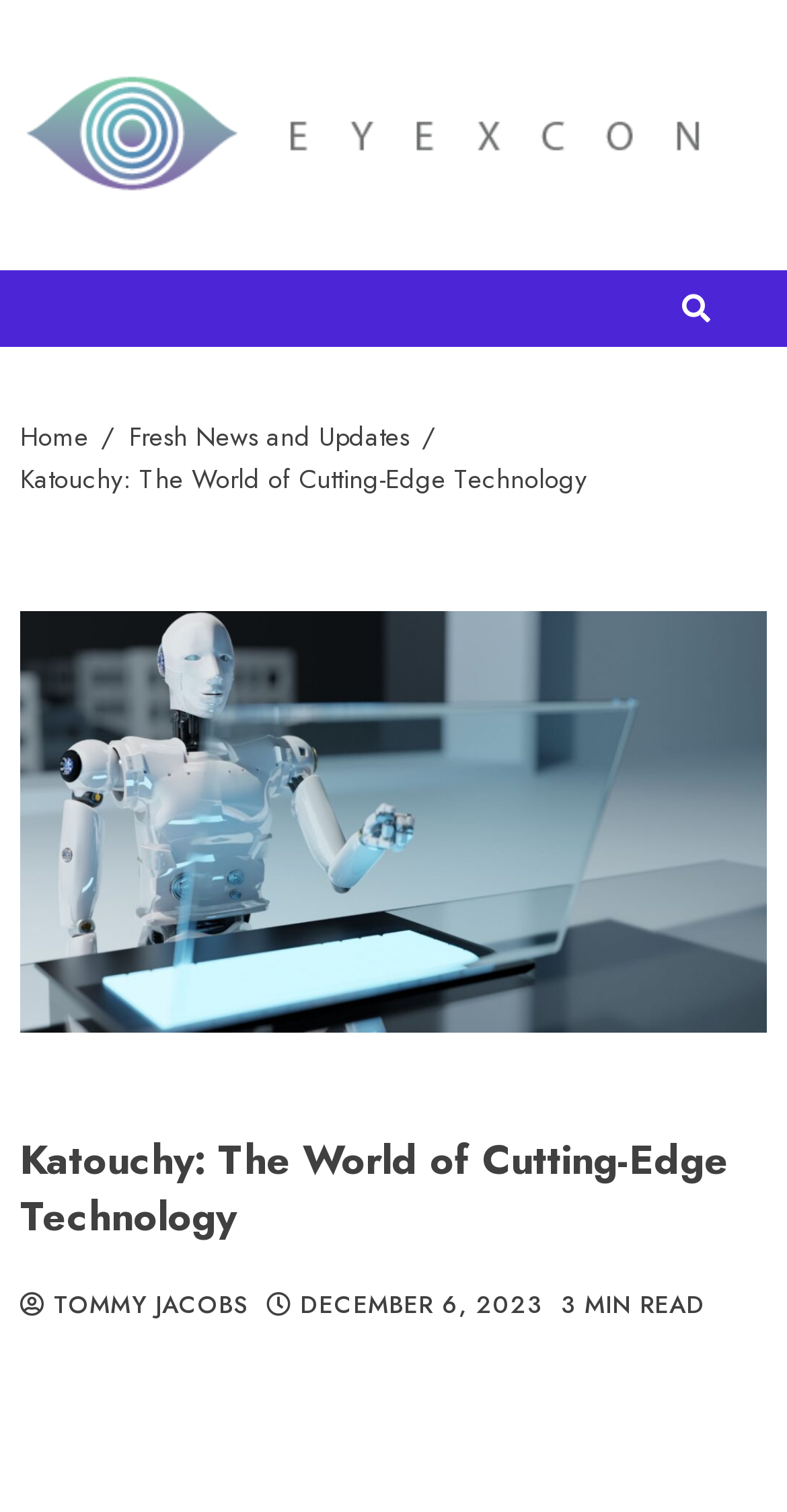Locate the bounding box of the UI element defined by this description: "Tommy Jacobs". The coordinates should be given as four float numbers between 0 and 1, formatted as [left, top, right, bottom].

[0.026, 0.853, 0.316, 0.876]